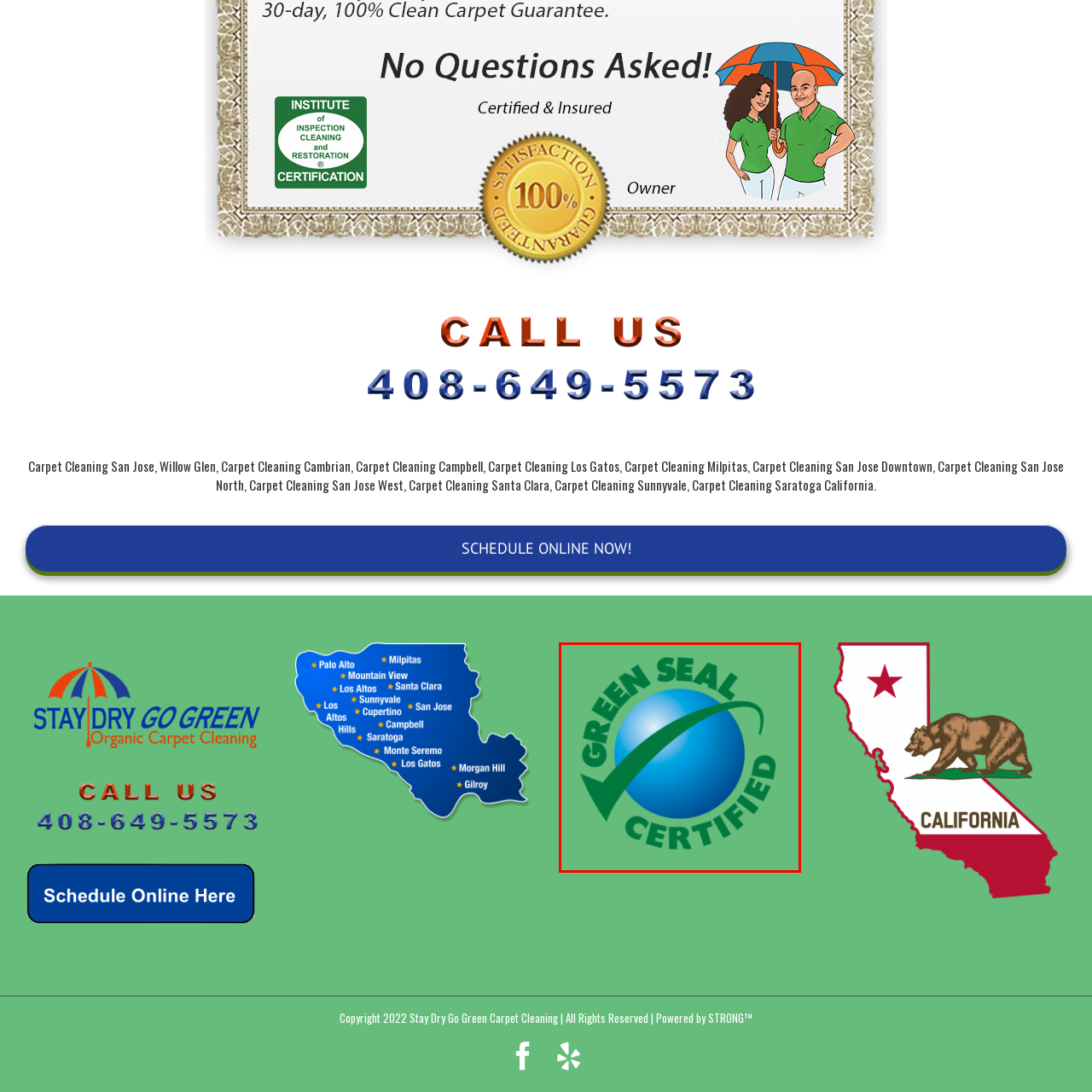Pay special attention to the segment of the image inside the red box and offer a detailed answer to the question that follows, based on what you see: What shape symbolizes the earth?

The shape that symbolizes the earth is a blue sphere because the caption describes the logo as including a 'glossy blue sphere that symbolizes the earth'.